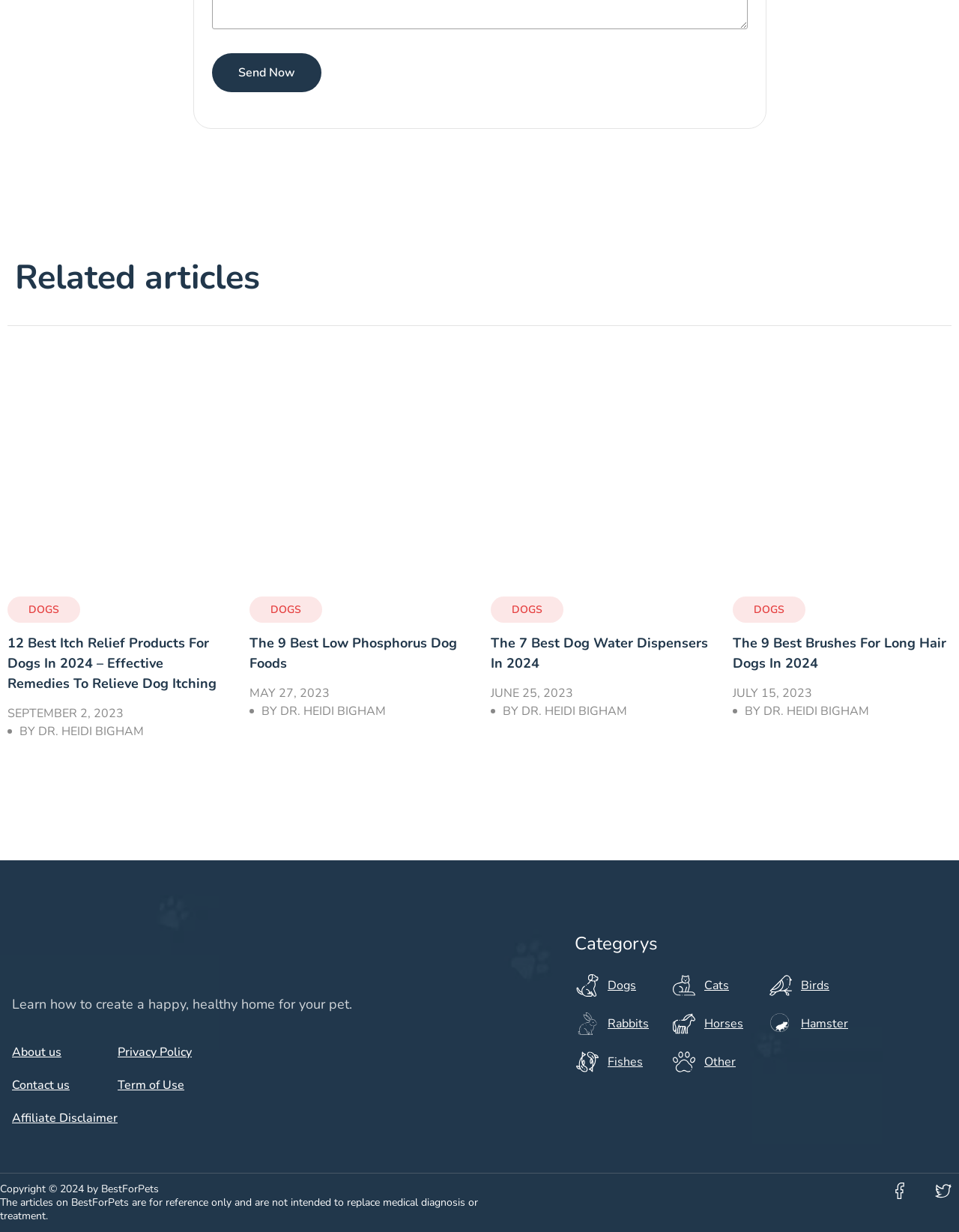Locate the bounding box coordinates of the element that needs to be clicked to carry out the instruction: "Learn about 'BIBLE Q&A'". The coordinates should be given as four float numbers ranging from 0 to 1, i.e., [left, top, right, bottom].

None